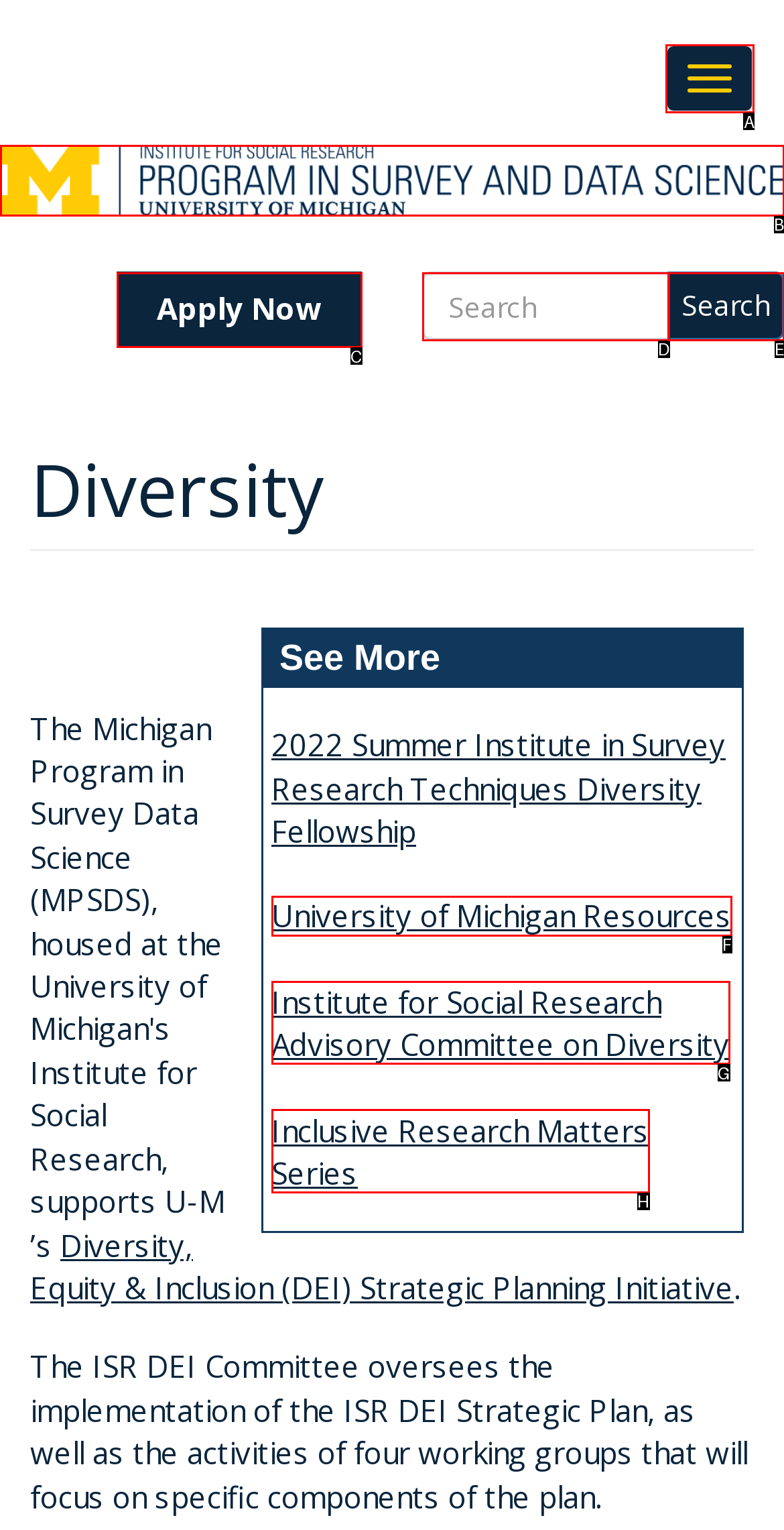Identify the letter of the UI element I need to click to carry out the following instruction: Read the article about licensing and business models for 'Lunatics!'

None